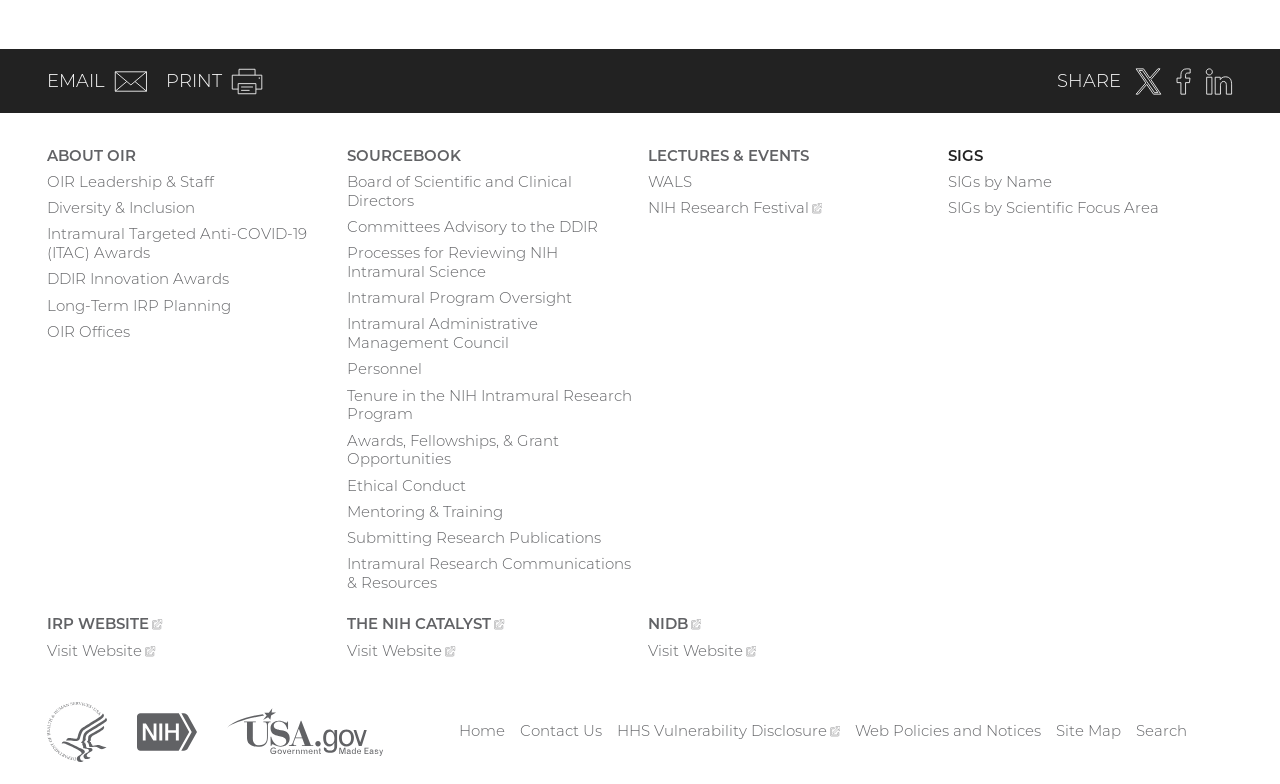Please find the bounding box coordinates for the clickable element needed to perform this instruction: "Visit OIR Leadership & Staff page".

[0.037, 0.216, 0.167, 0.249]